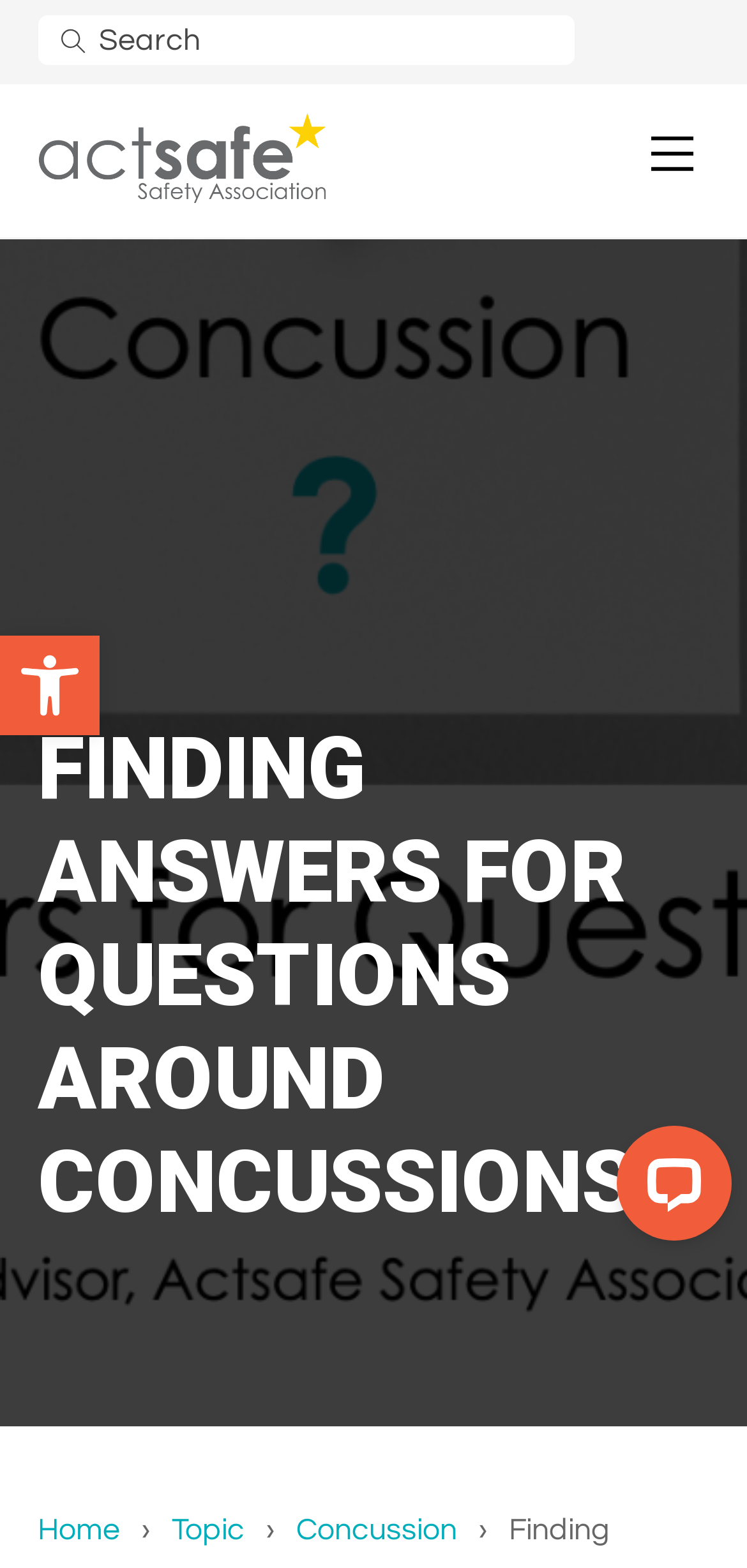Provide a brief response to the question below using one word or phrase:
What is the bounding box coordinate of the LiveChat chat widget?

[0.785, 0.708, 1.0, 0.811]